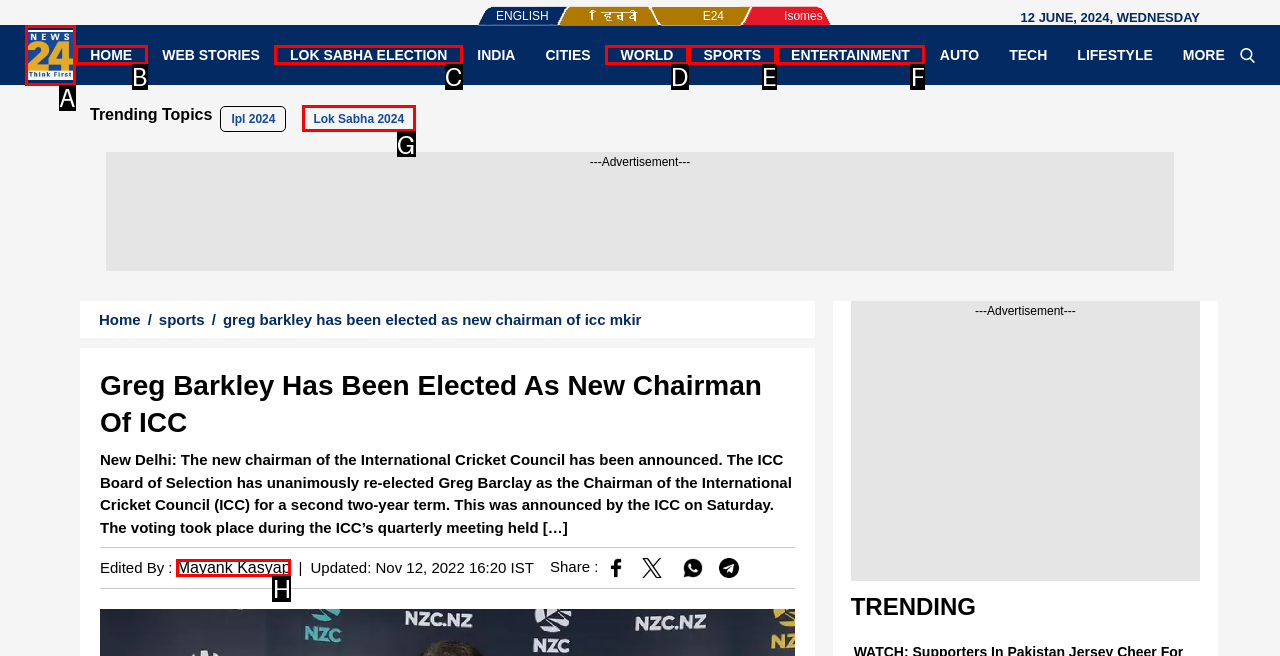Using the given description: Mayank Kasyap, identify the HTML element that corresponds best. Answer with the letter of the correct option from the available choices.

H